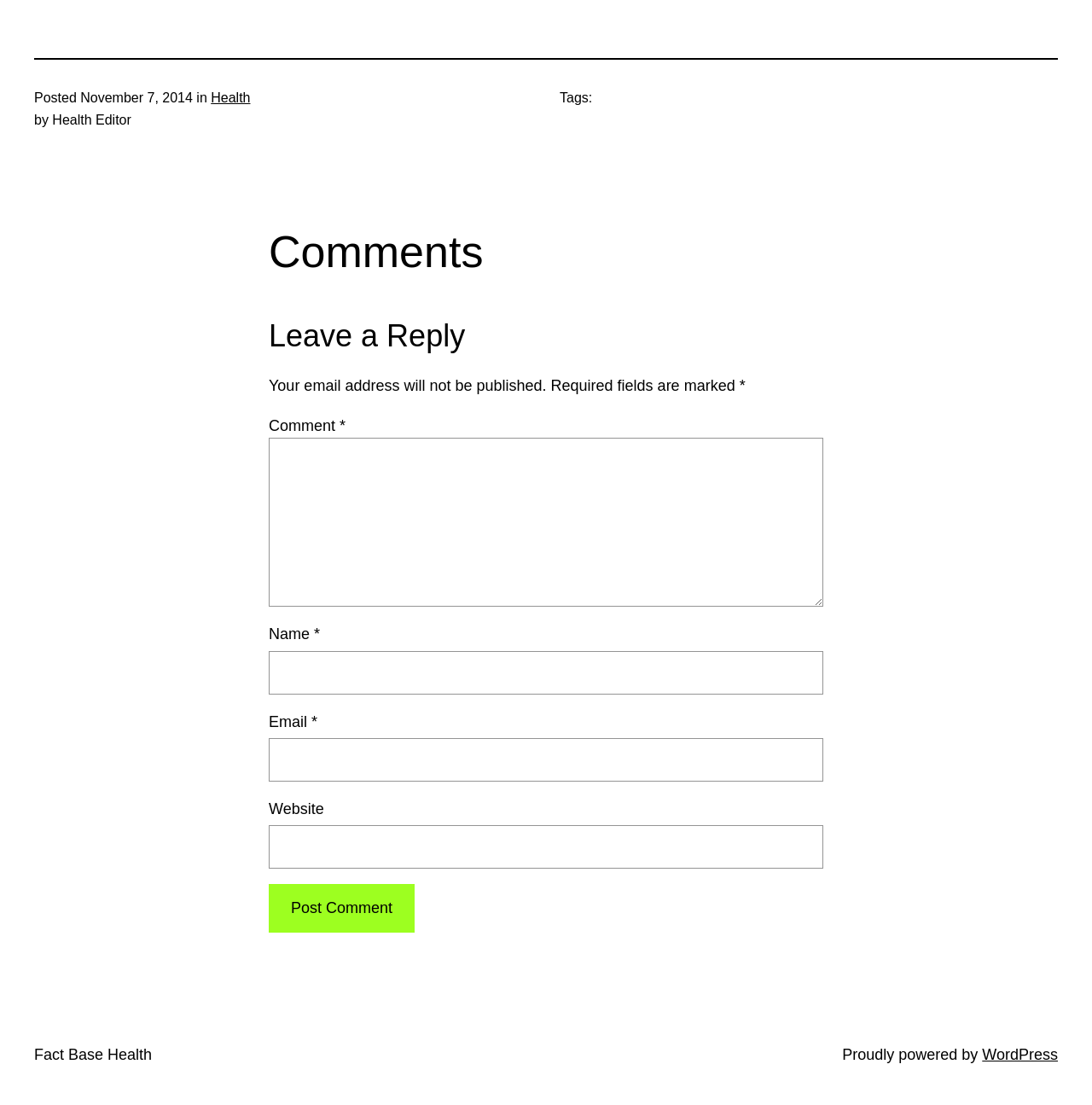What is the name of the website?
Please provide a full and detailed response to the question.

I found the name of the website by looking at the link 'Fact Base Health' at the bottom of the page, which appears to be the website's name.